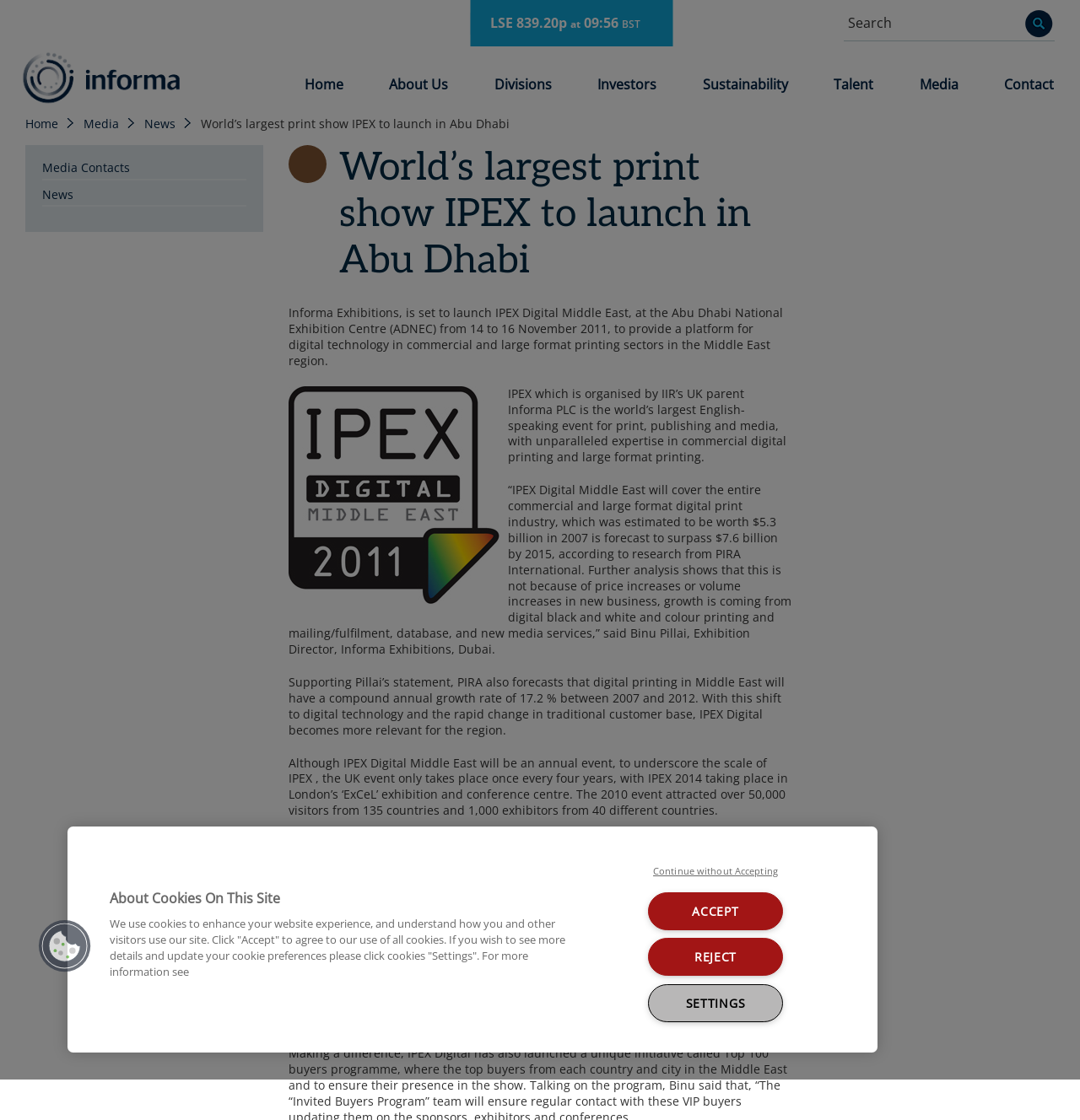Locate the bounding box of the UI element described in the following text: "News".

[0.134, 0.104, 0.186, 0.118]